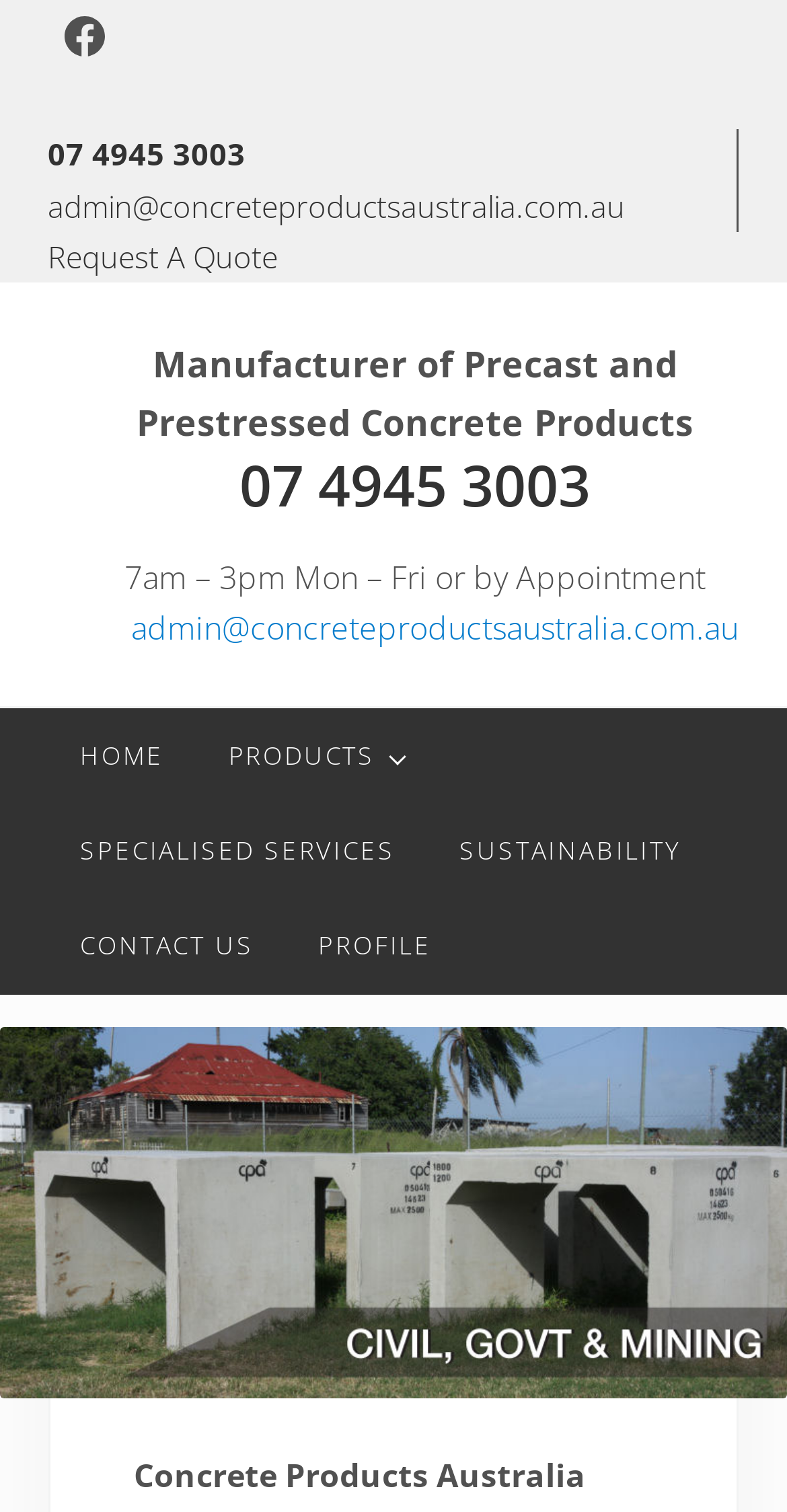What are the company's operating hours?
Use the image to answer the question with a single word or phrase.

7am – 3pm Mon – Fri or by Appointment